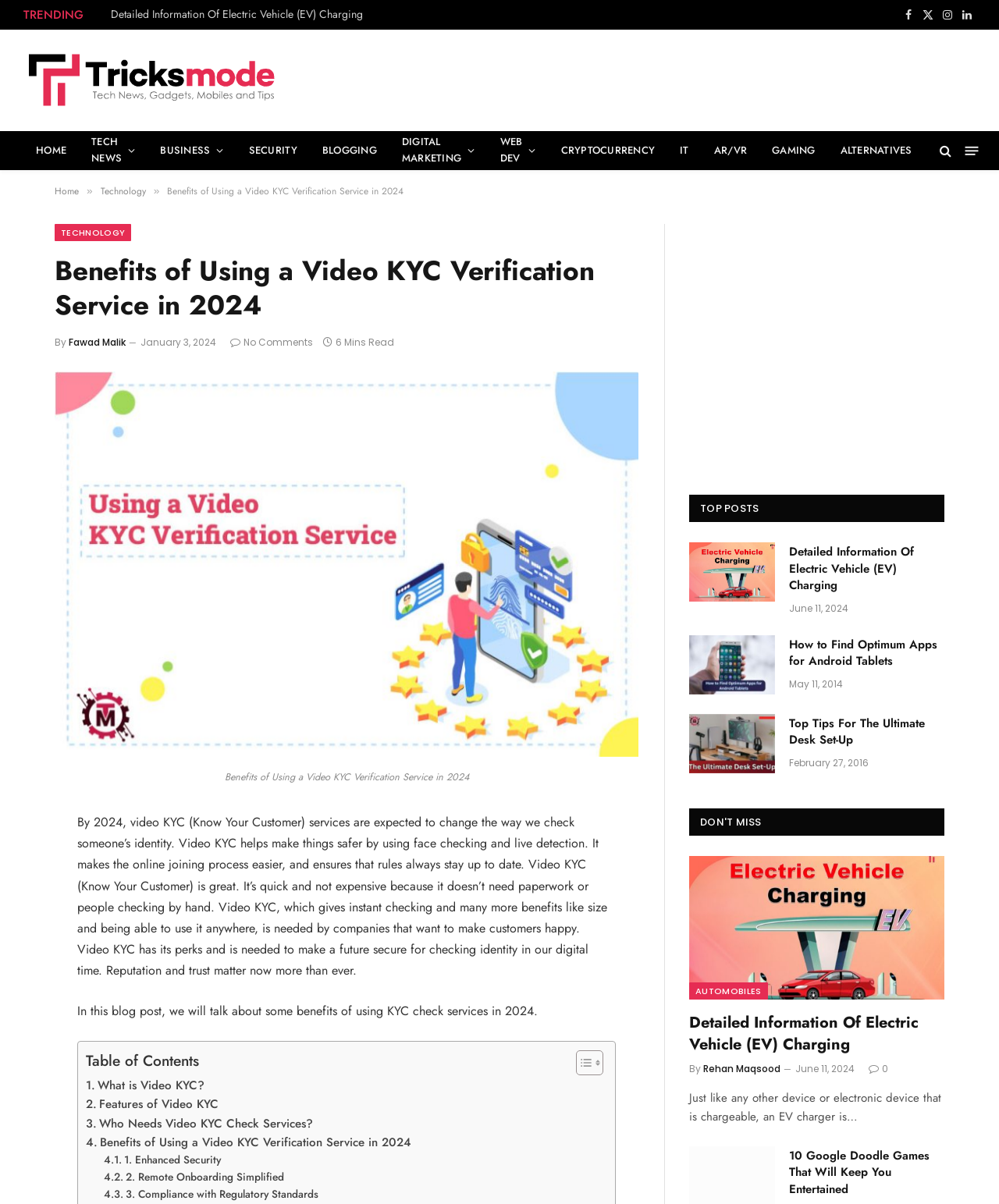Identify and provide the bounding box coordinates of the UI element described: "About". The coordinates should be formatted as [left, top, right, bottom], with each number being a float between 0 and 1.

None